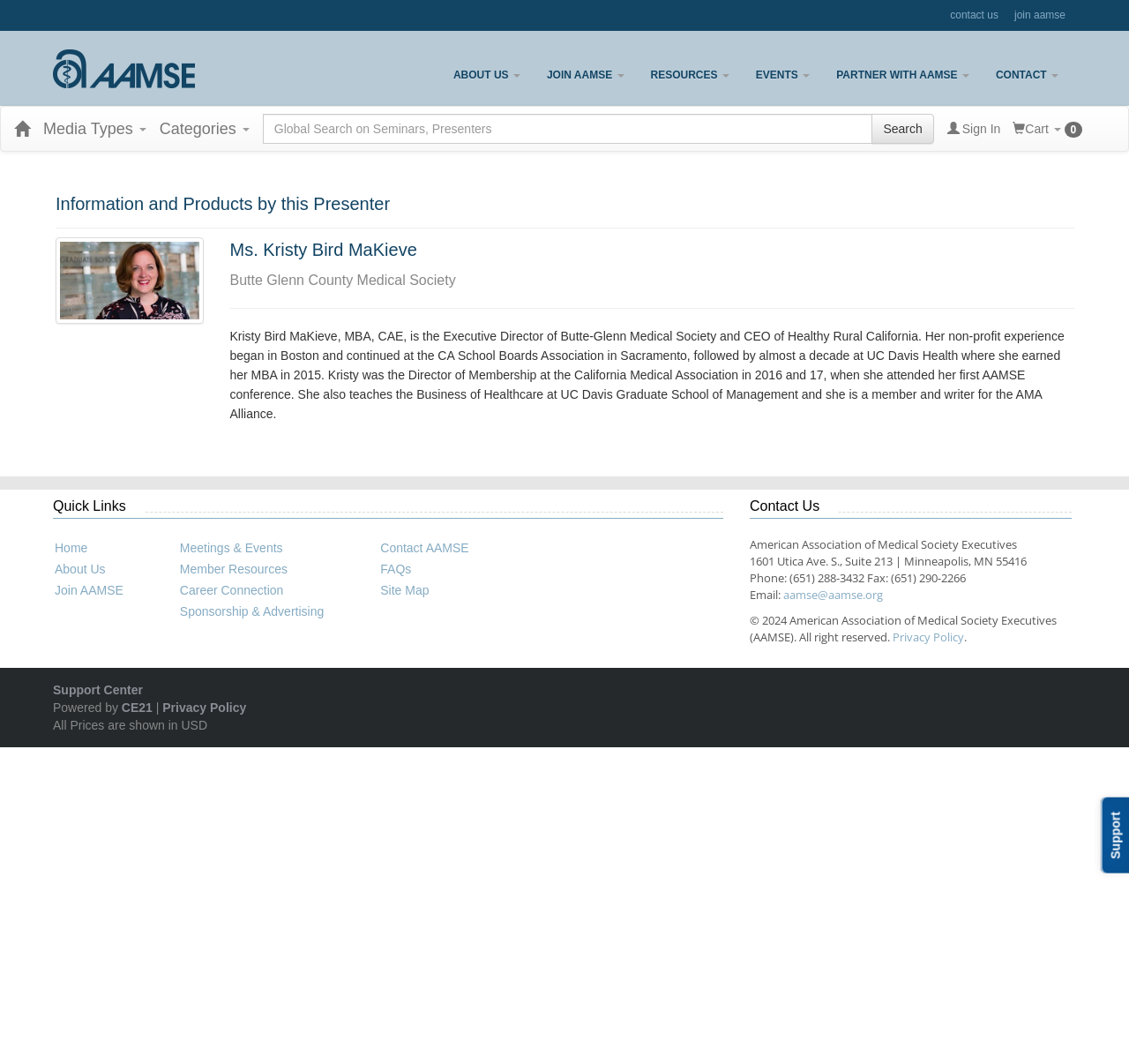Determine the bounding box coordinates of the region I should click to achieve the following instruction: "Visit the support center". Ensure the bounding box coordinates are four float numbers between 0 and 1, i.e., [left, top, right, bottom].

[0.047, 0.642, 0.126, 0.655]